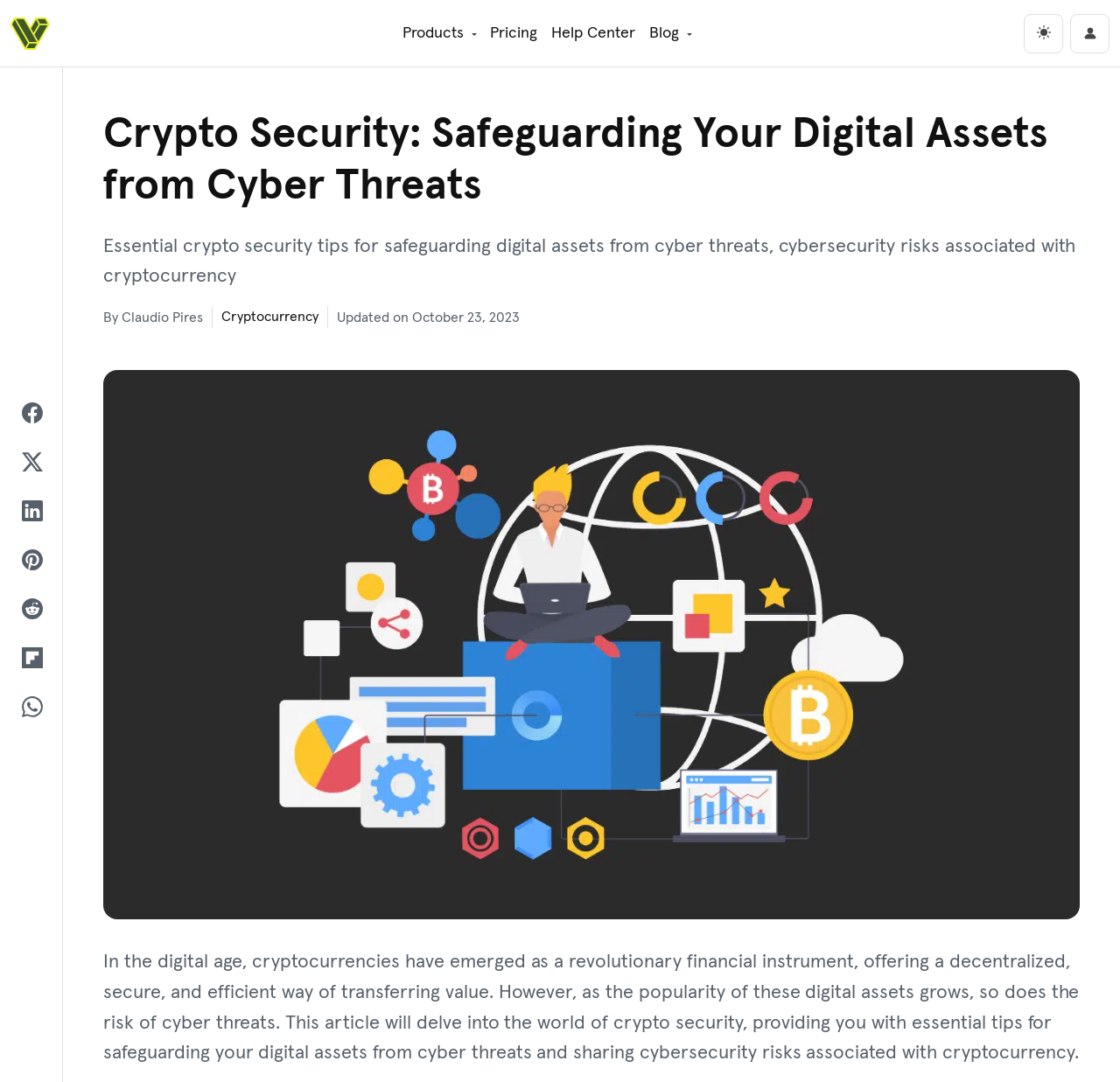Could you find the bounding box coordinates of the clickable area to complete this instruction: "Toggle the dark mode button"?

[0.914, 0.013, 0.949, 0.049]